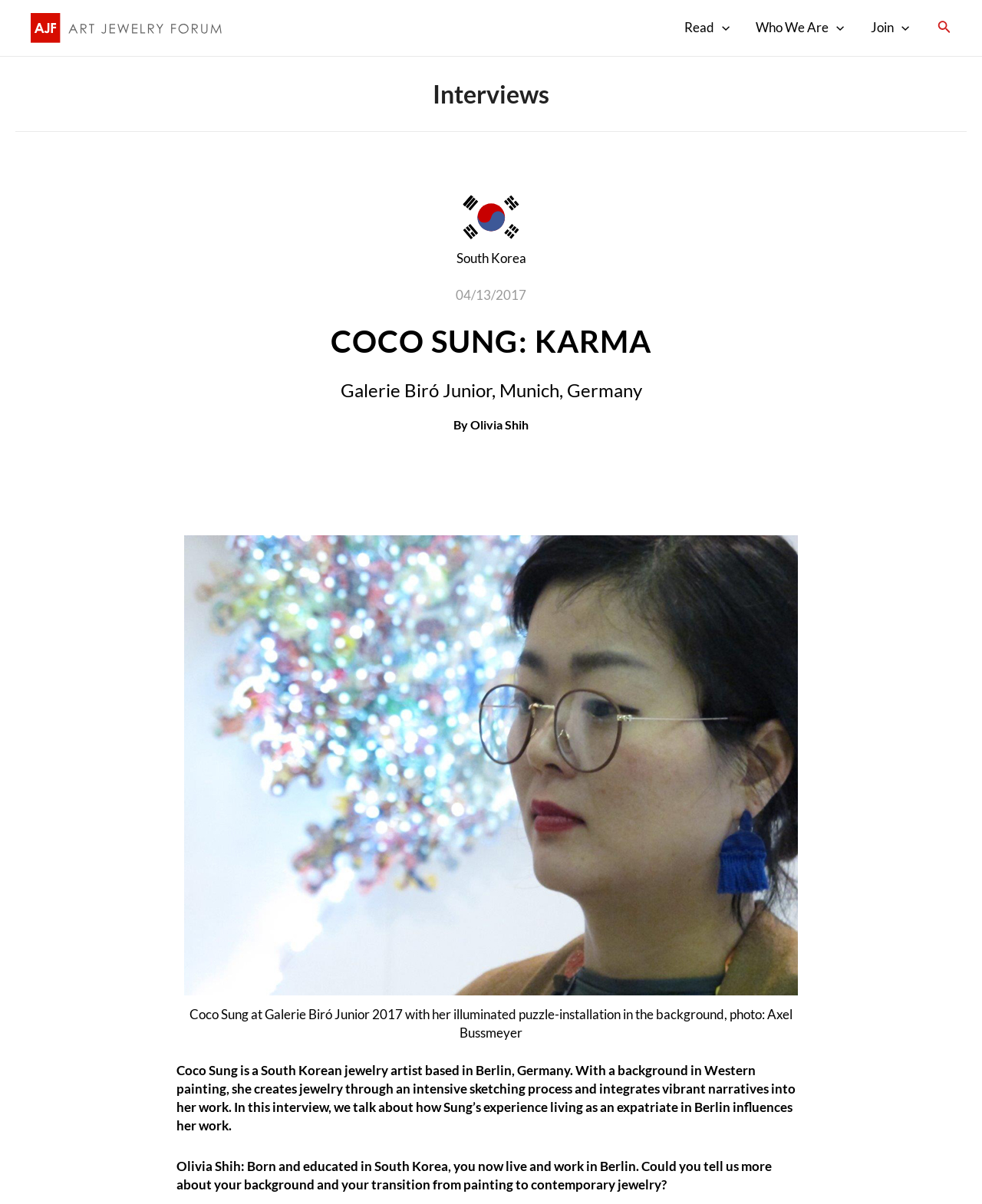Please identify the coordinates of the bounding box for the clickable region that will accomplish this instruction: "Read the interview by Olivia Shih".

[0.479, 0.347, 0.538, 0.359]